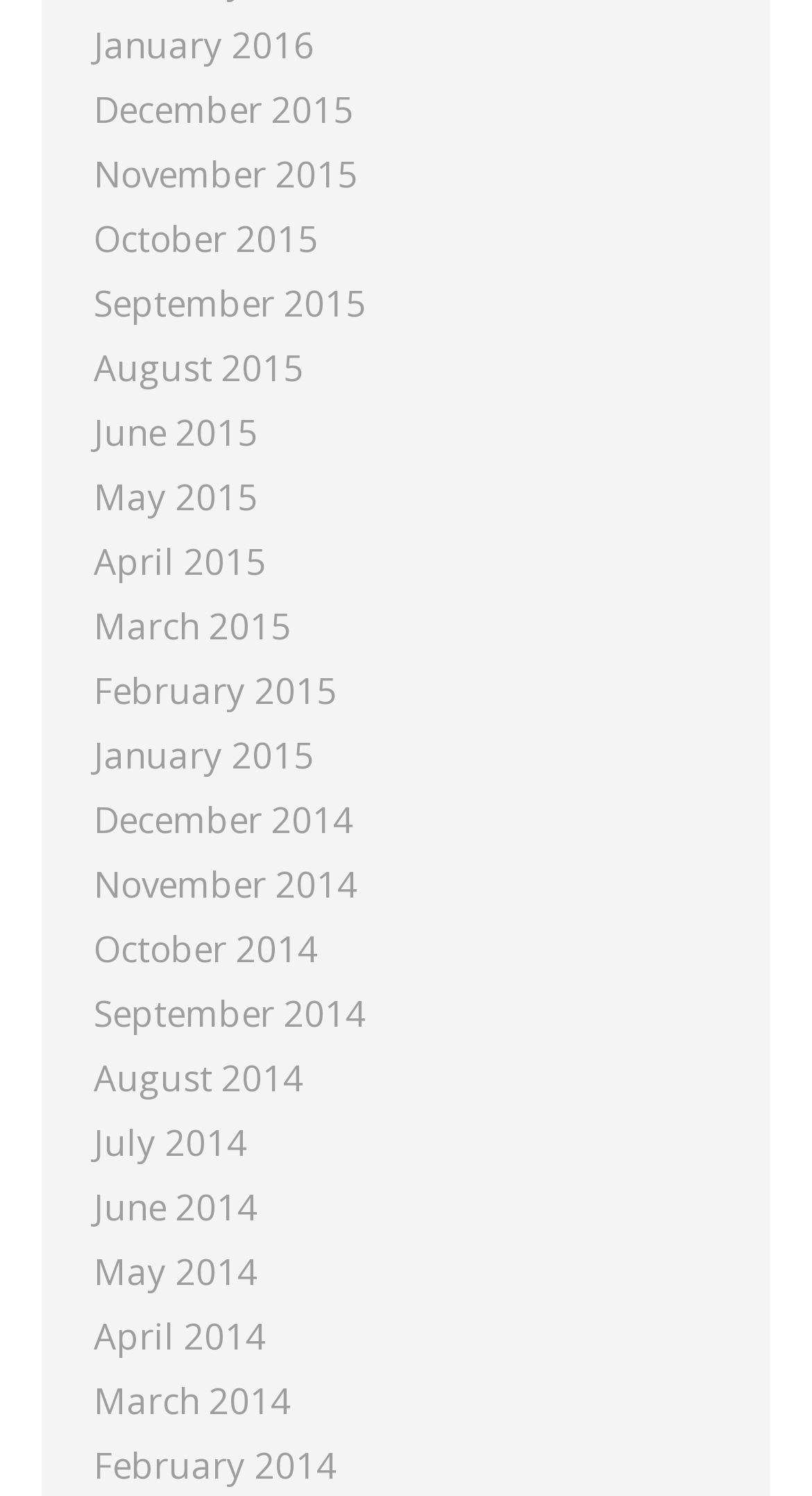Please determine the bounding box coordinates of the element to click on in order to accomplish the following task: "view October 2015". Ensure the coordinates are four float numbers ranging from 0 to 1, i.e., [left, top, right, bottom].

[0.115, 0.141, 0.392, 0.178]